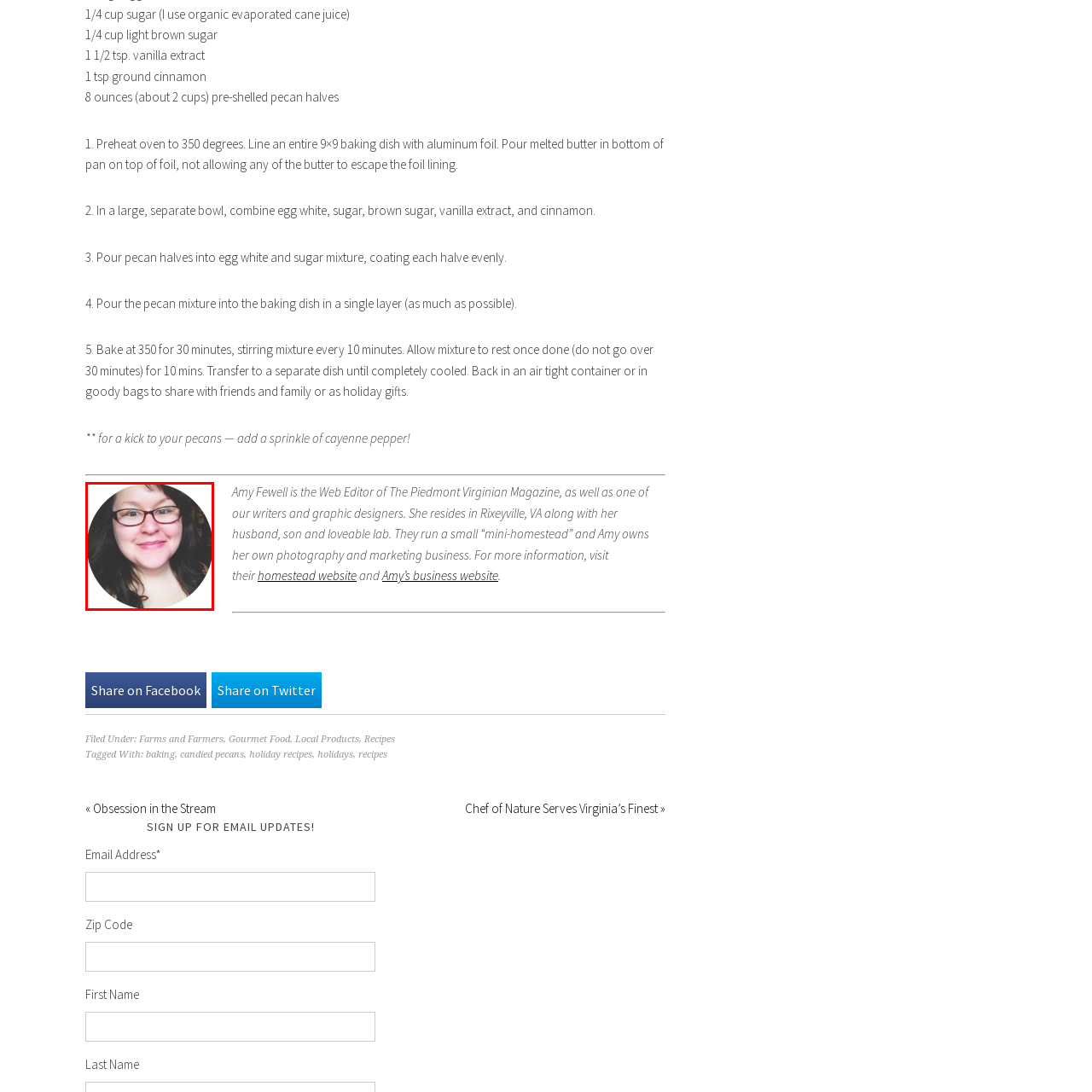Thoroughly describe the scene captured inside the red-bordered image.

The image features a smiling woman with long, dark hair, wearing glasses and radiating a warm, inviting expression. She appears to be in a casual setting, highlighting her approachable personality. This image is associated with Amy Fewell, a web editor at The Piedmont Virginian Magazine, where she contributes as a writer and graphic designer. Residing in Rixeyville, VA, Amy balances her professional life with family and her passion for running a small "mini-homestead." She also manages her own photography and marketing business, showcasing her creative flair and entrepreneurial spirit. The image encapsulates her friendly demeanor, reflecting her connection with the community and her diverse talents.